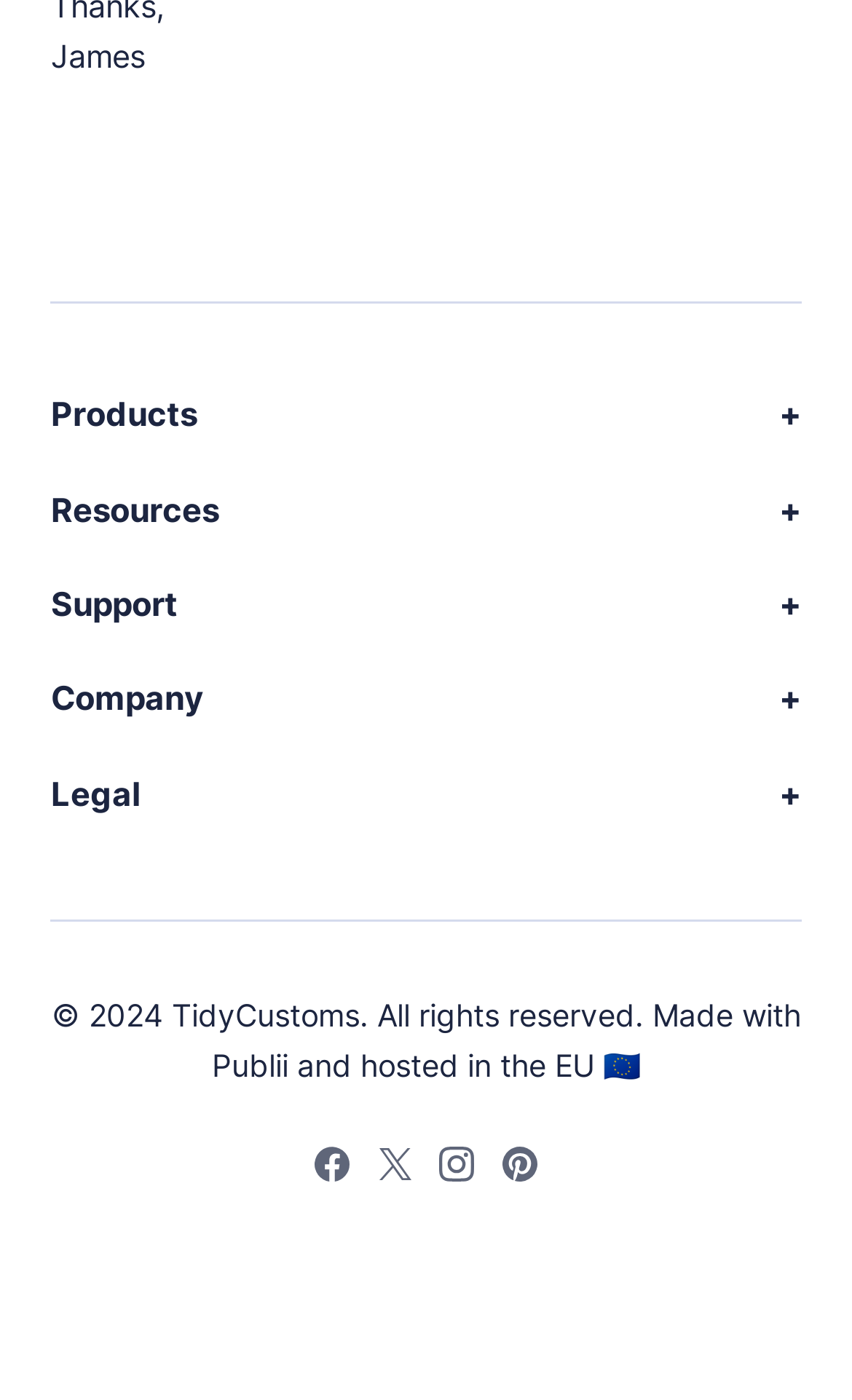Pinpoint the bounding box coordinates of the element you need to click to execute the following instruction: "Download Publii". The bounding box should be represented by four float numbers between 0 and 1, in the format [left, top, right, bottom].

[0.06, 0.349, 0.355, 0.378]